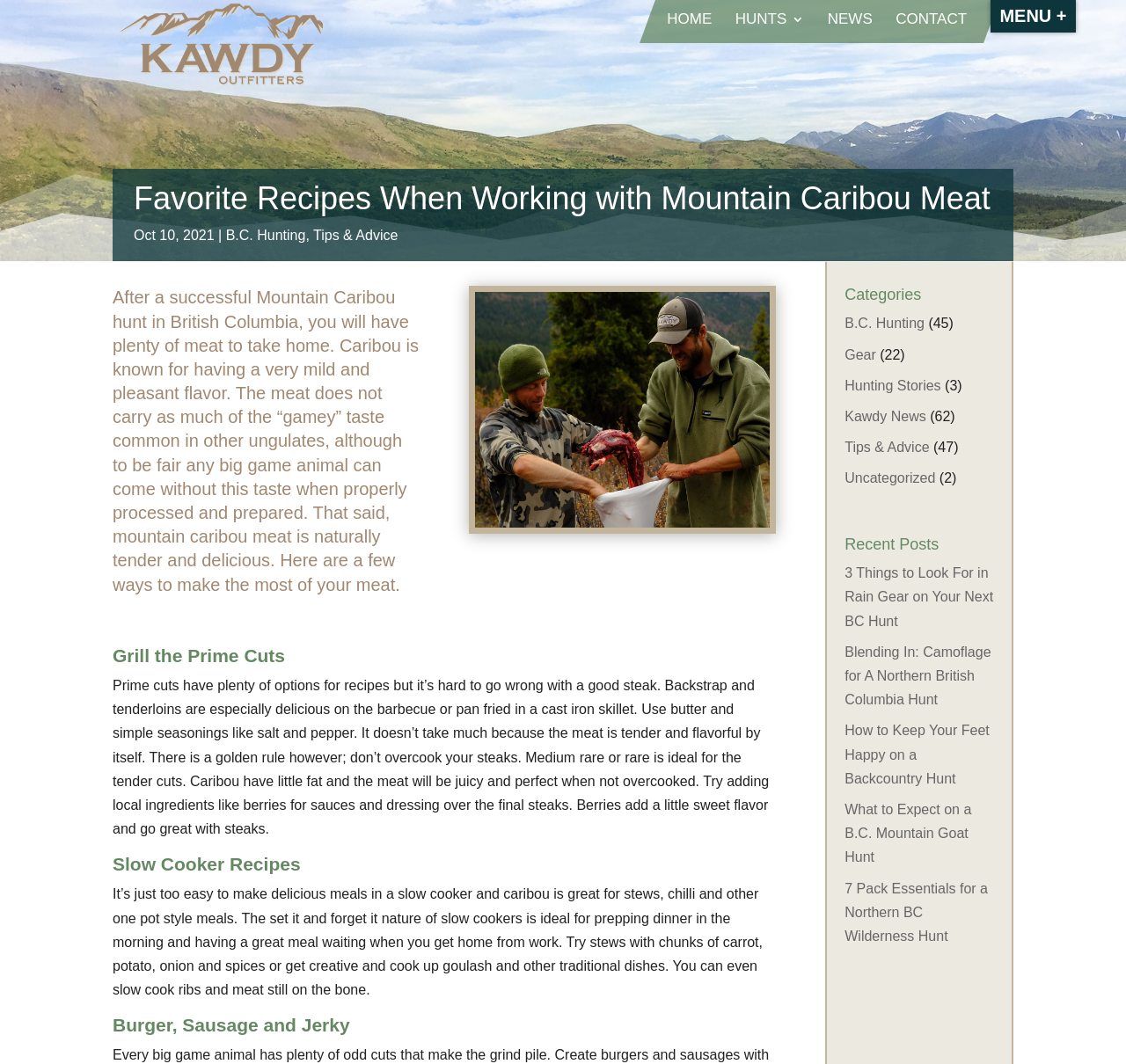Please specify the bounding box coordinates of the clickable section necessary to execute the following command: "Click on December".

None